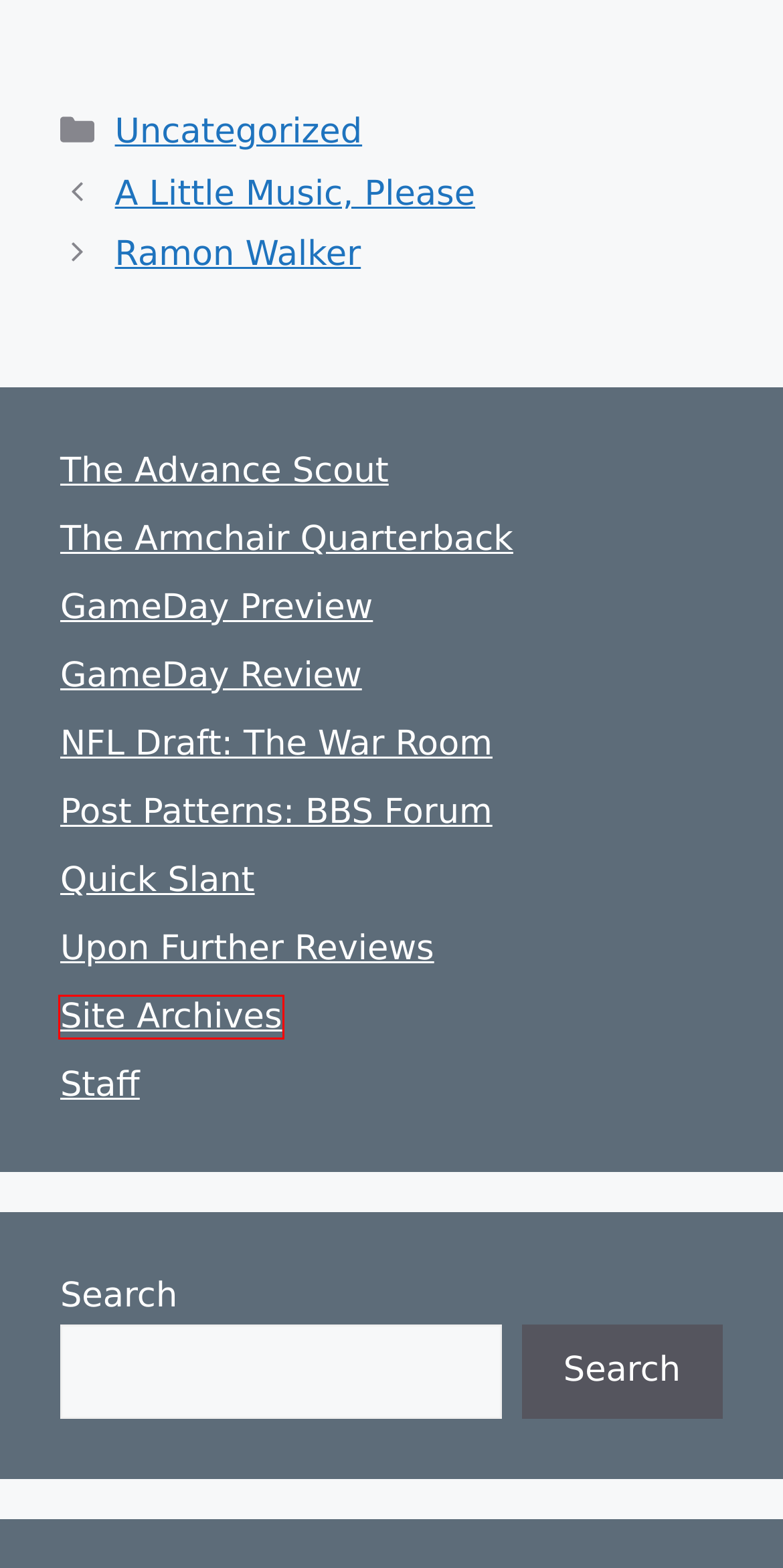You have a screenshot of a webpage with a red rectangle bounding box. Identify the best webpage description that corresponds to the new webpage after clicking the element within the red bounding box. Here are the candidates:
A. Welcome to the Bandwagon – Houstonprofootball
B. Jabar                                   Gaffney – Houstonprofootball
C. A                     Little Music, Please – Houstonprofootball
D. Carl                             Roaches – Houstonprofootball
E. Ramon                                   Walker – Houstonprofootball
F. 2002 GameDay Articles – Houstonprofootball
G. Uncategorized – Houstonprofootball
H. Houstonprofootball

F